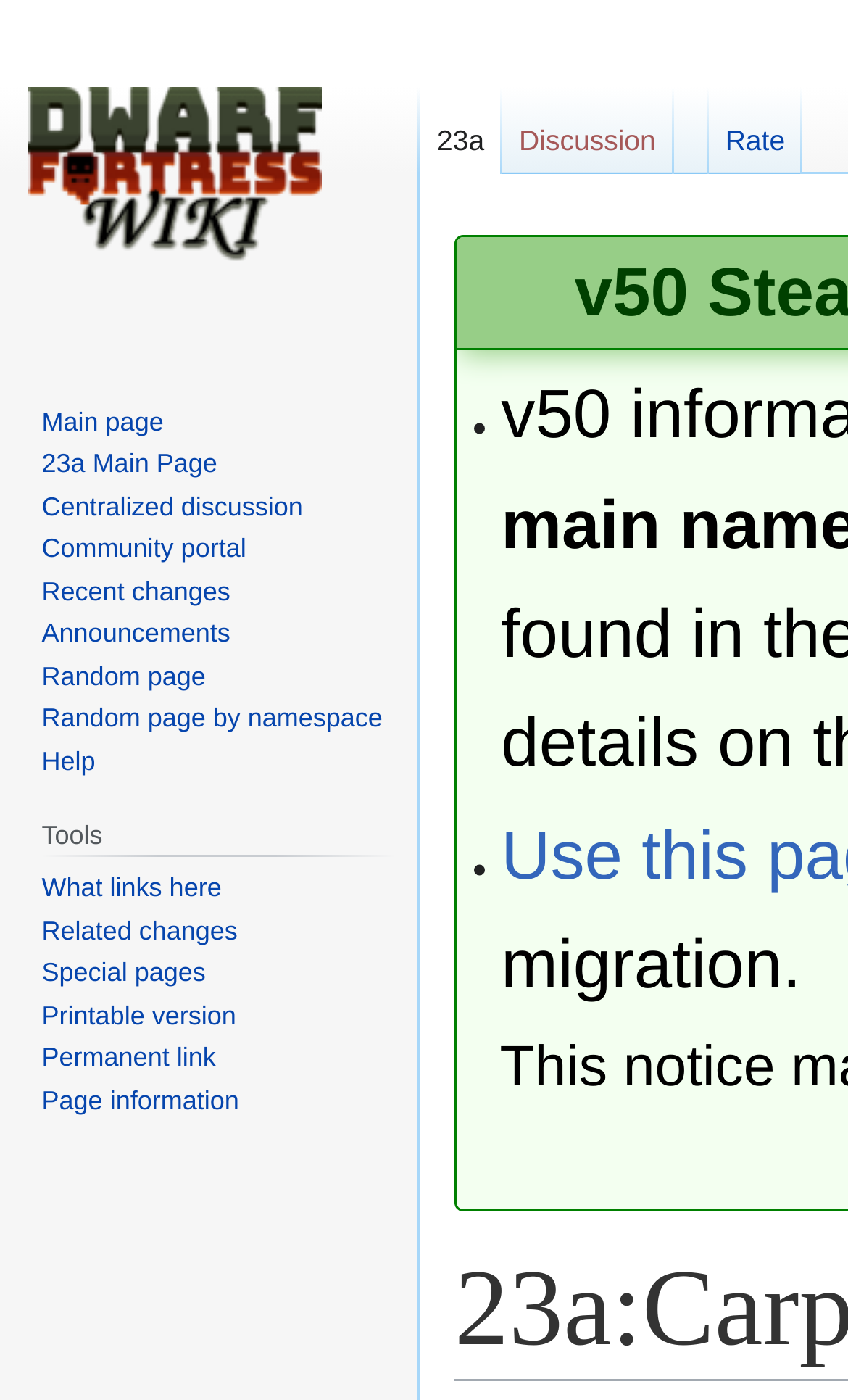Locate the bounding box of the UI element described by: "title="Visit the main page"" in the given webpage screenshot.

[0.0, 0.0, 0.41, 0.249]